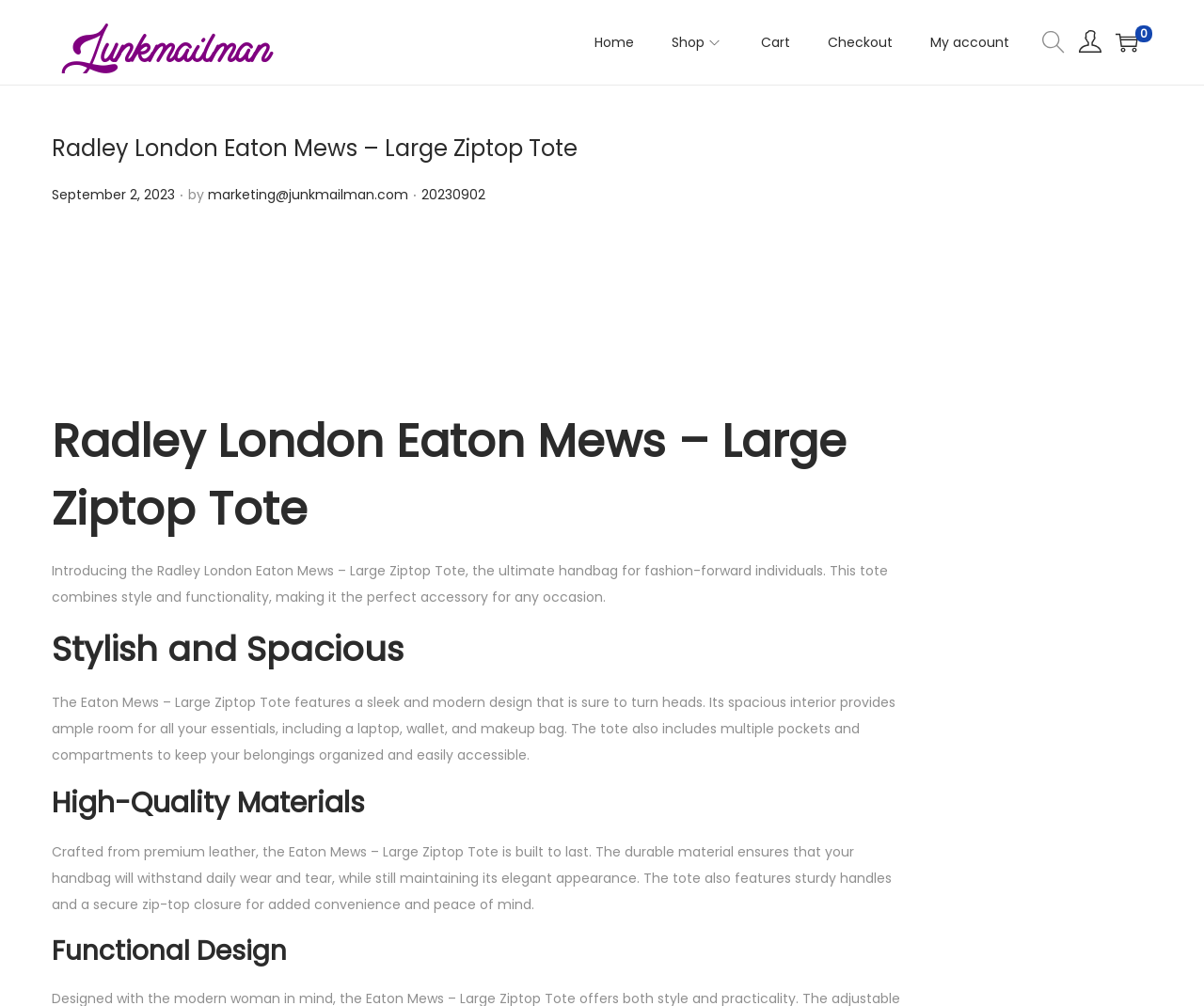Could you find the bounding box coordinates of the clickable area to complete this instruction: "Click on the 'Give Feedback' link"?

None